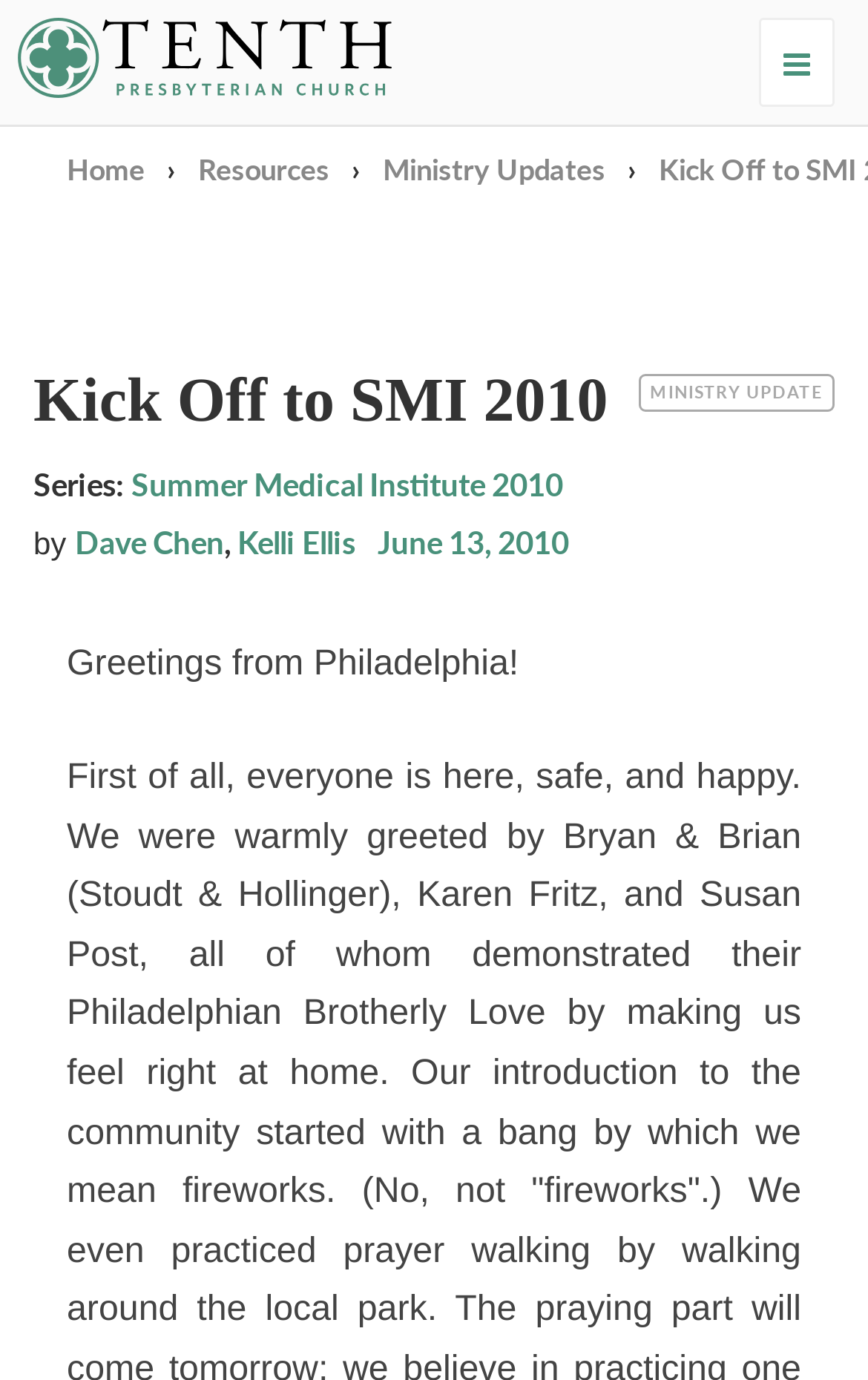Determine which piece of text is the heading of the webpage and provide it.

Tenth Presbyterian Church